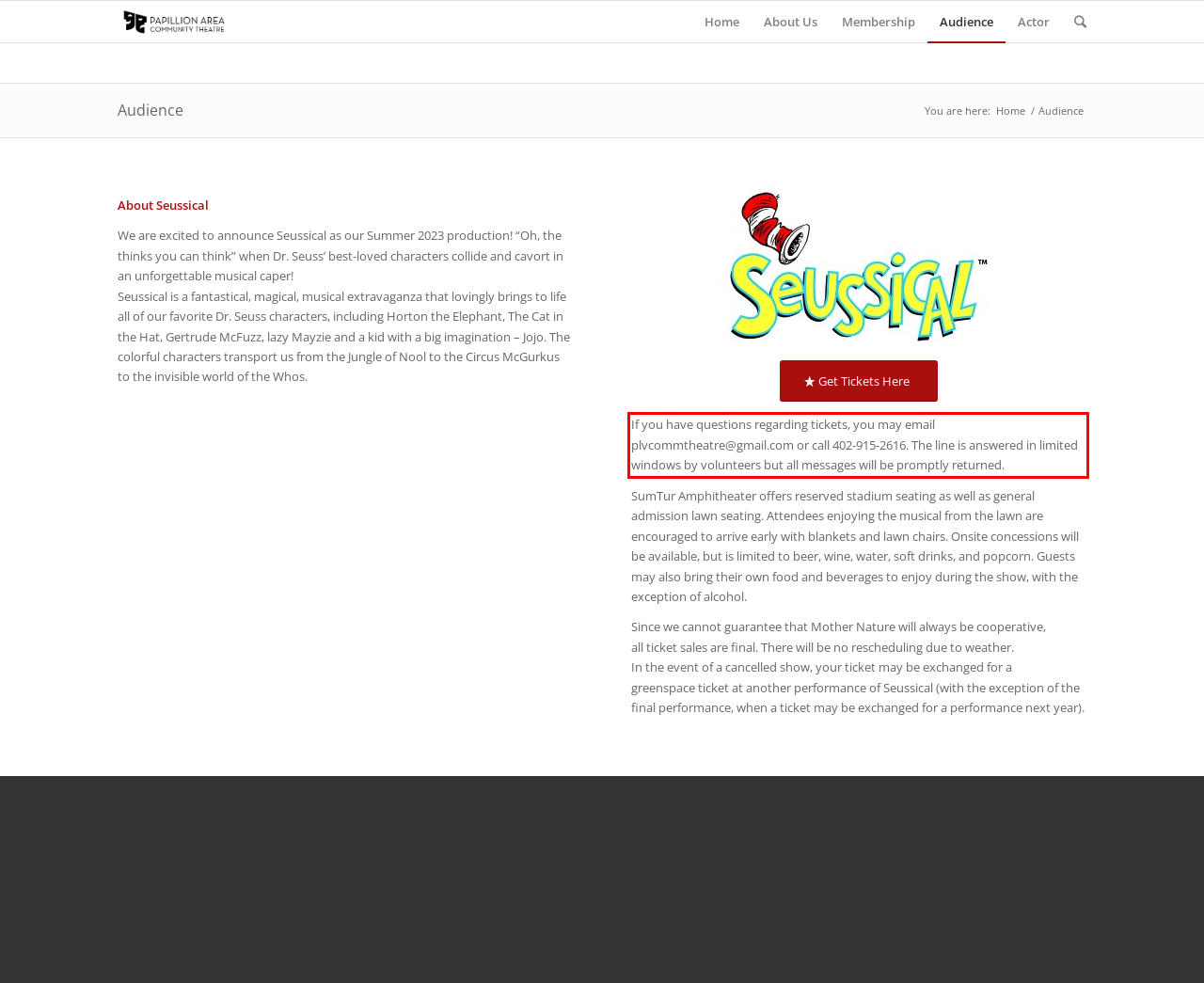Within the screenshot of the webpage, there is a red rectangle. Please recognize and generate the text content inside this red bounding box.

If you have questions regarding tickets, you may email plvcommtheatre@gmail.com or call 402-915-2616. The line is answered in limited windows by volunteers but all messages will be promptly returned.